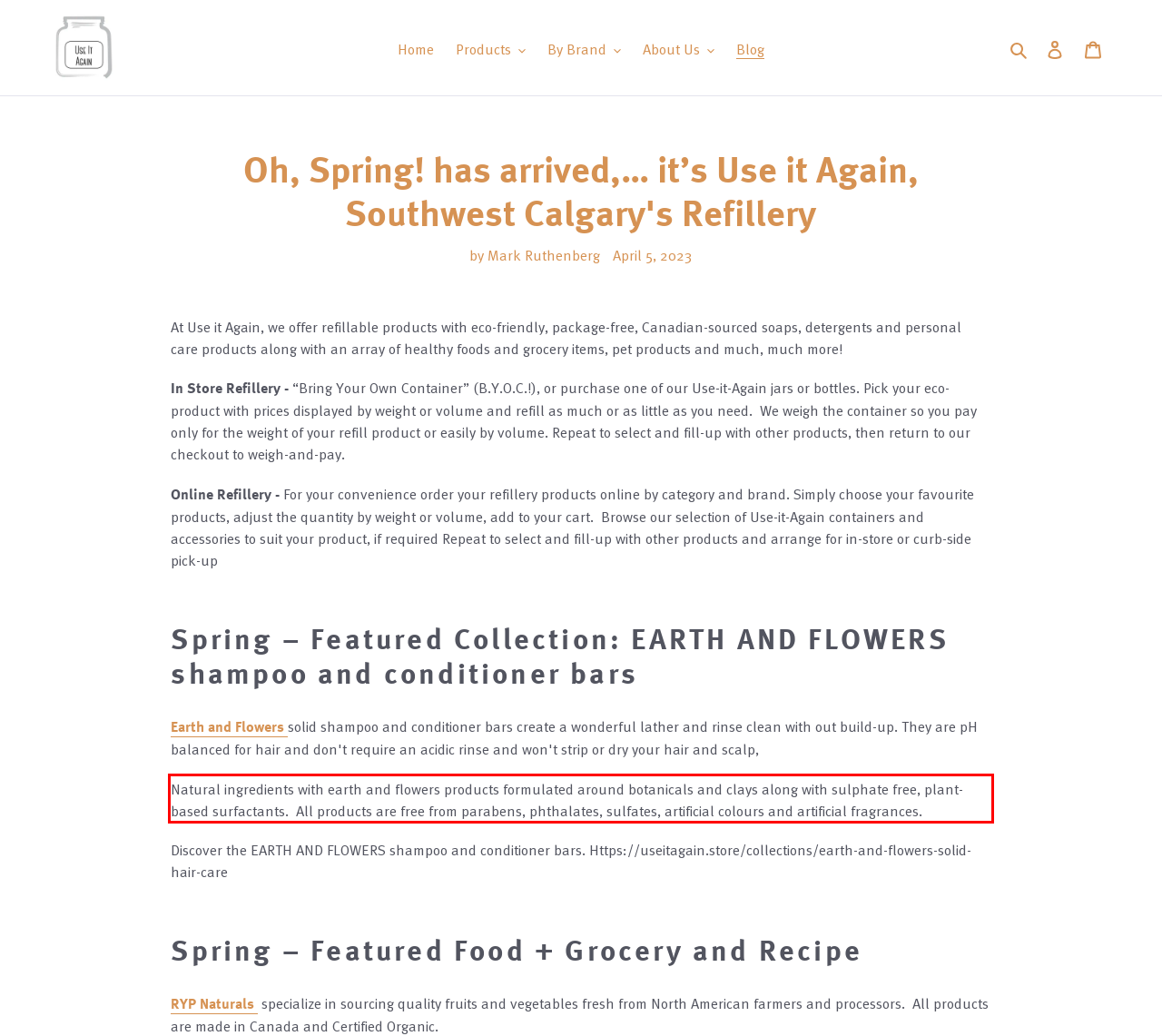You are provided with a screenshot of a webpage containing a red bounding box. Please extract the text enclosed by this red bounding box.

Natural ingredients with earth and flowers products formulated around botanicals and clays along with sulphate free, plant-based surfactants. All products are free from parabens, phthalates, sulfates, artificial colours and artificial fragrances.